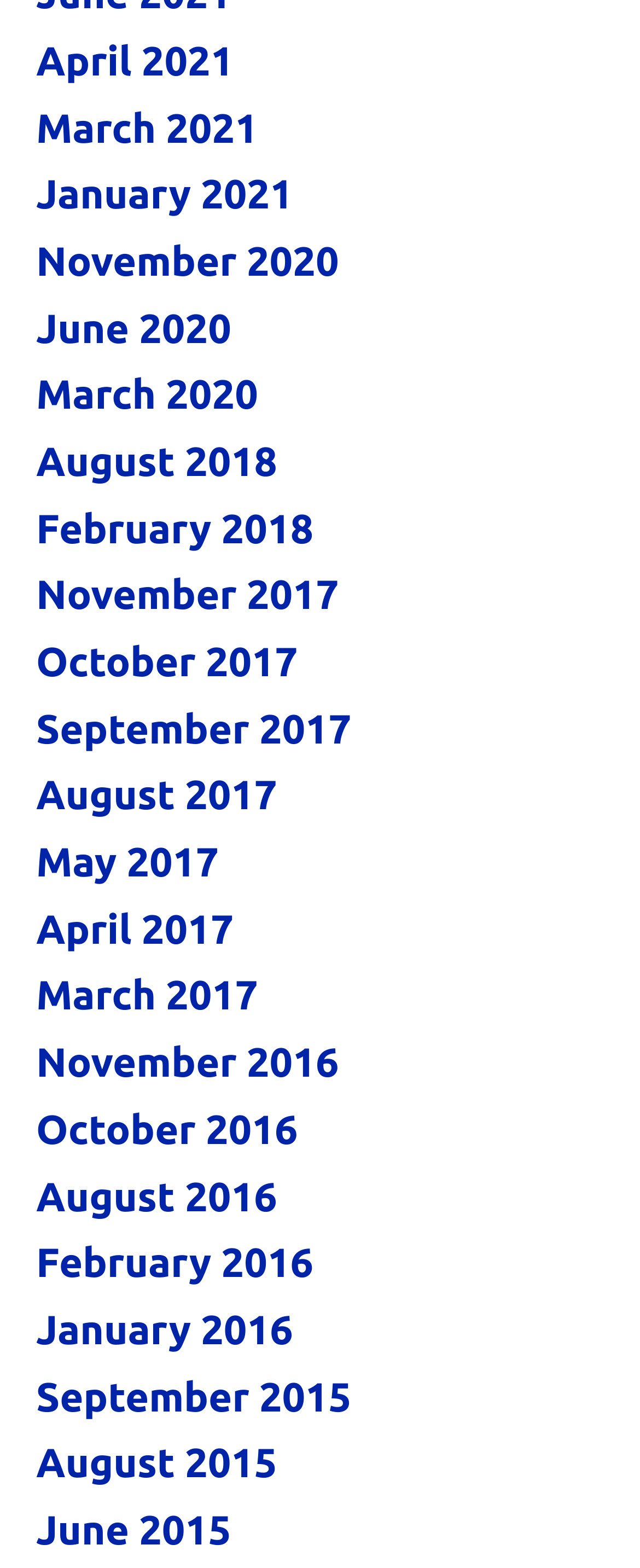Identify the bounding box coordinates of the section that should be clicked to achieve the task described: "view August 2015".

[0.056, 0.918, 0.433, 0.948]